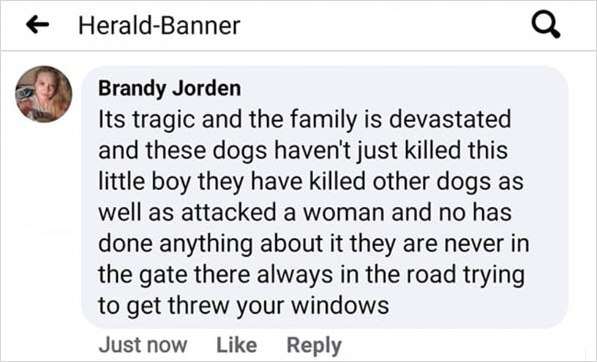What have the aggressive dogs previously done?
Kindly give a detailed and elaborate answer to the question.

According to the caption, Brandy Jorden mentions that the dogs have previously harmed other animals and even attacked a woman, highlighting the severity of the situation and the need for better animal control measures.